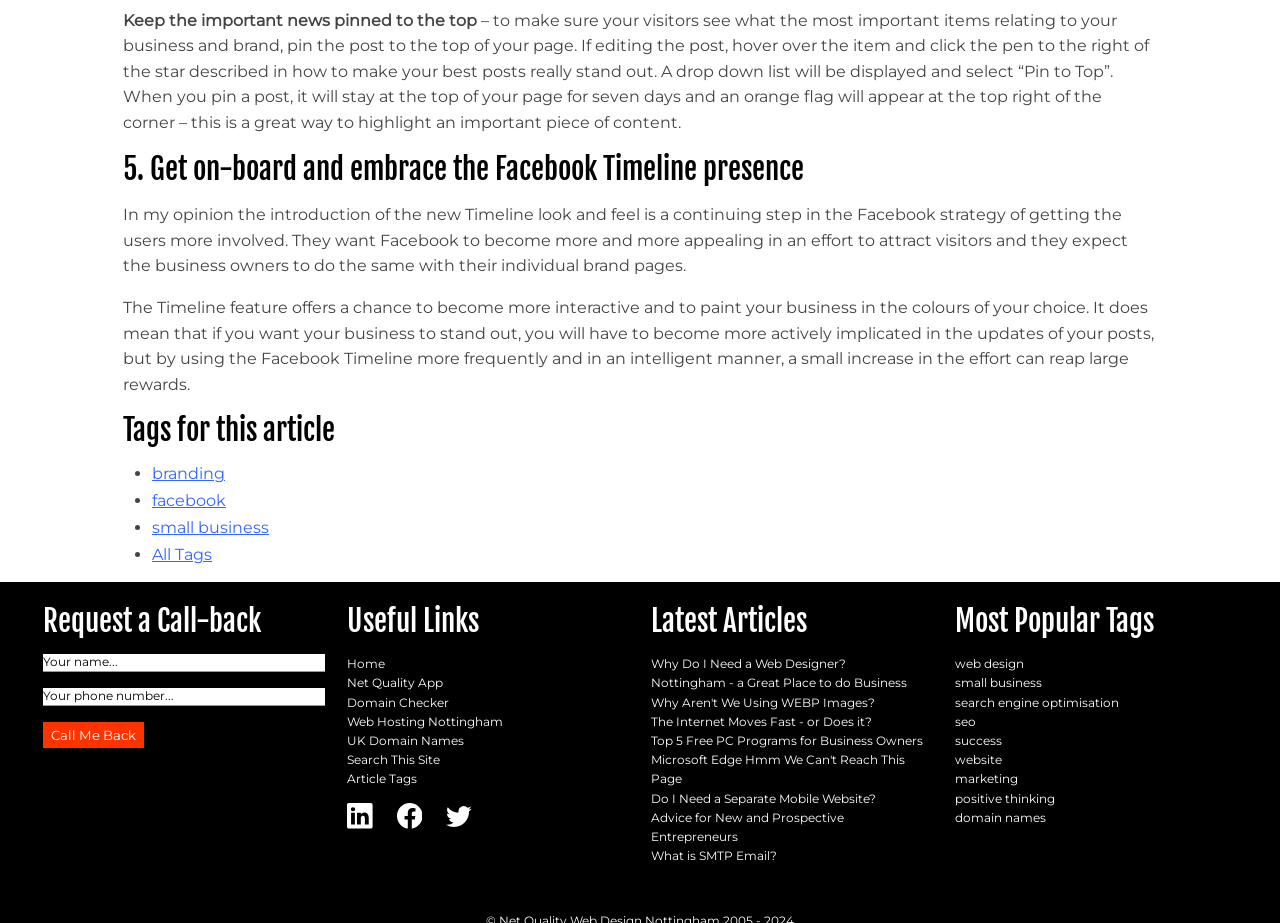Mark the bounding box of the element that matches the following description: "Net Quality's Facebook Page".

[0.31, 0.864, 0.336, 0.906]